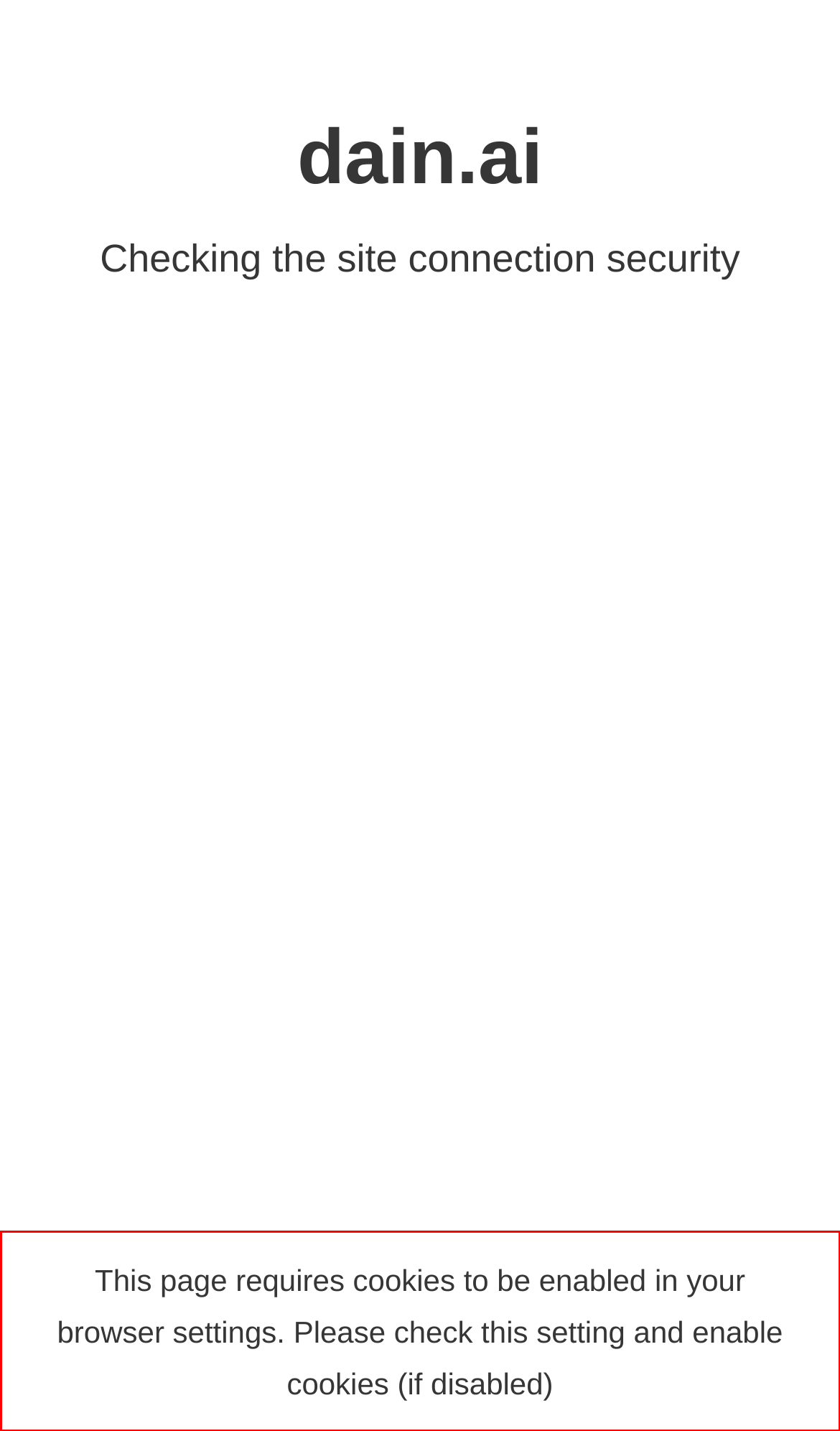By examining the provided screenshot of a webpage, recognize the text within the red bounding box and generate its text content.

This page requires cookies to be enabled in your browser settings. Please check this setting and enable cookies (if disabled)